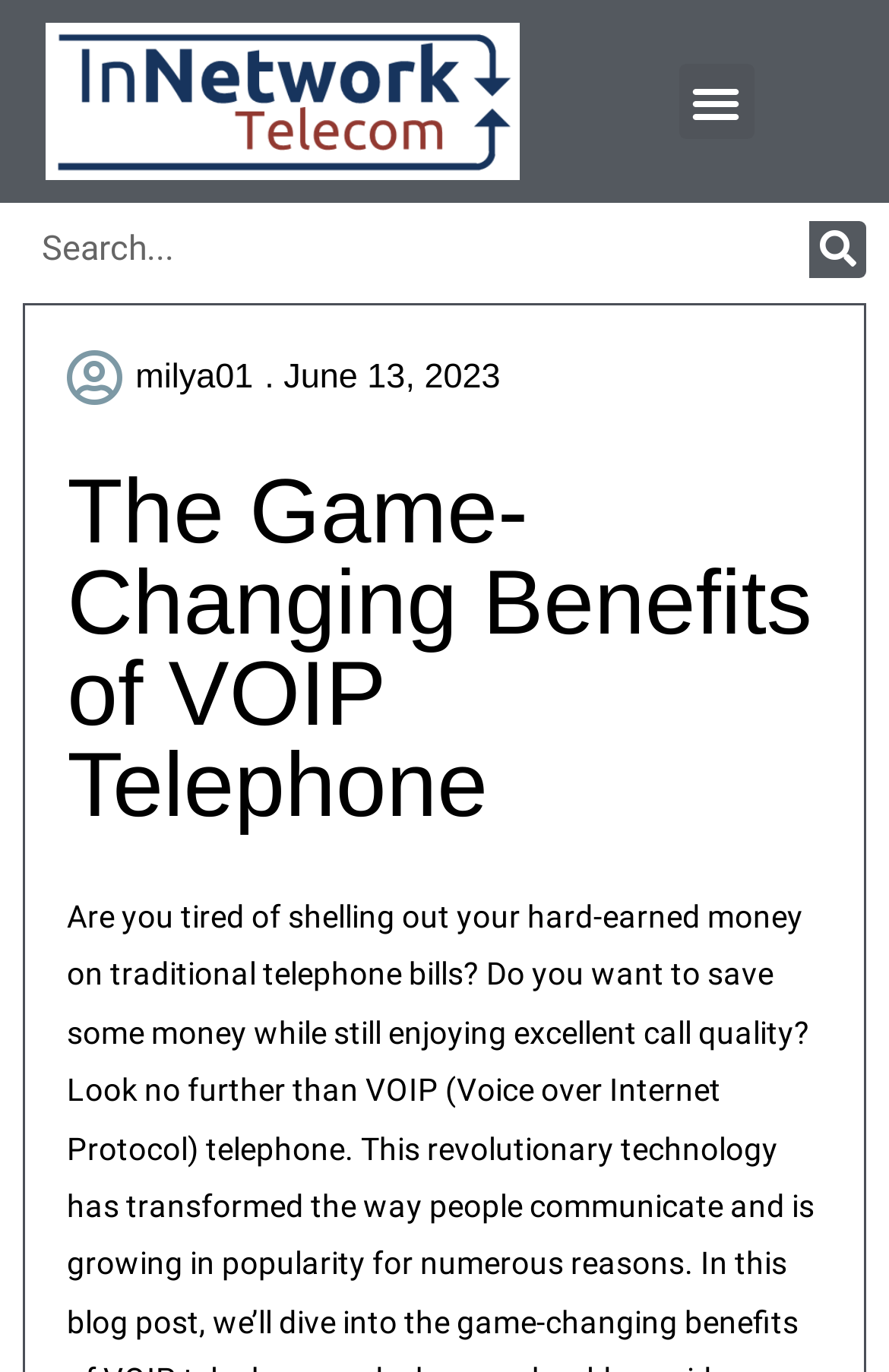Please specify the bounding box coordinates of the region to click in order to perform the following instruction: "Toggle navigation".

None